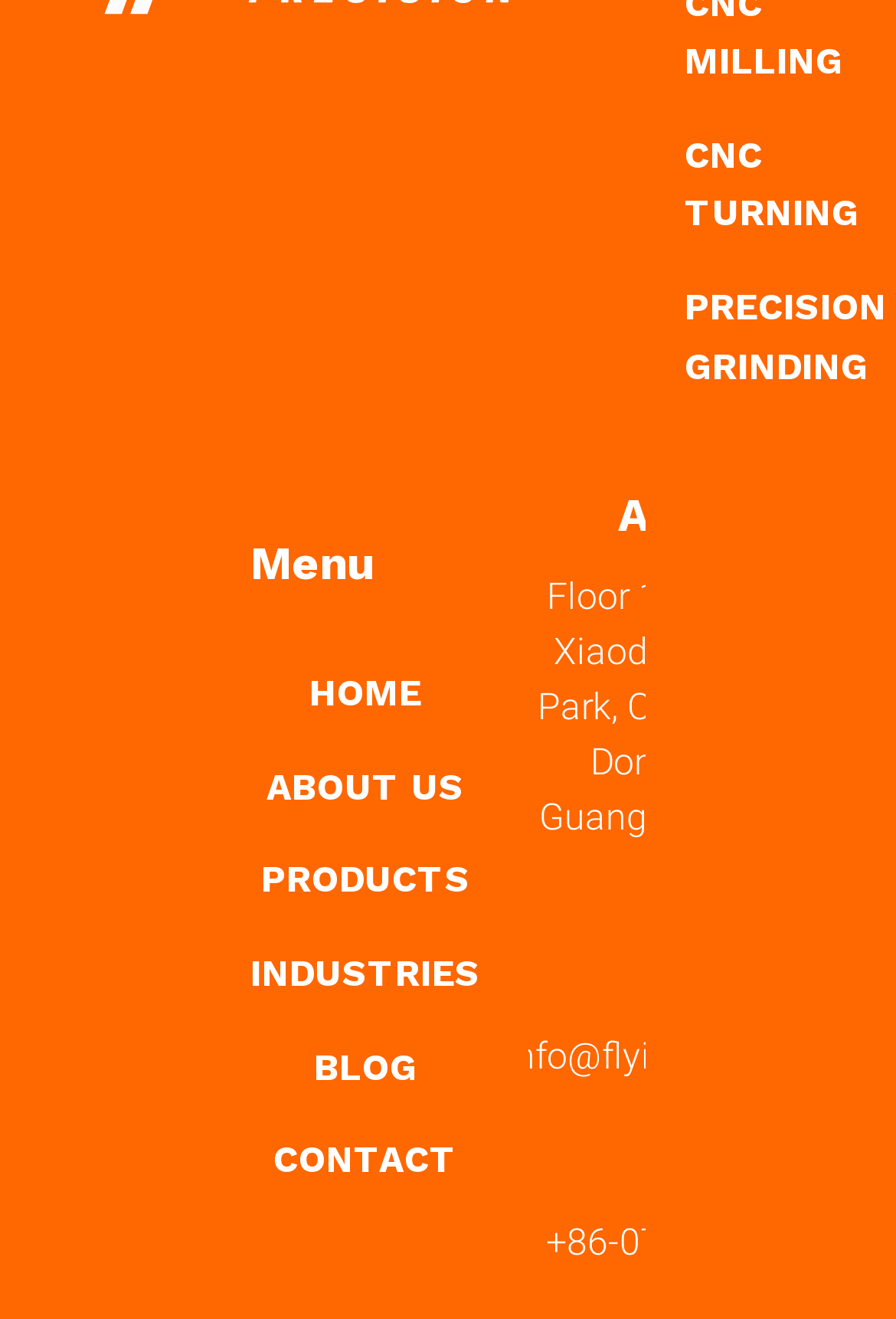Find the bounding box coordinates for the HTML element described in this sentence: "About Us". Provide the coordinates as four float numbers between 0 and 1, in the format [left, top, right, bottom].

[0.279, 0.575, 0.536, 0.619]